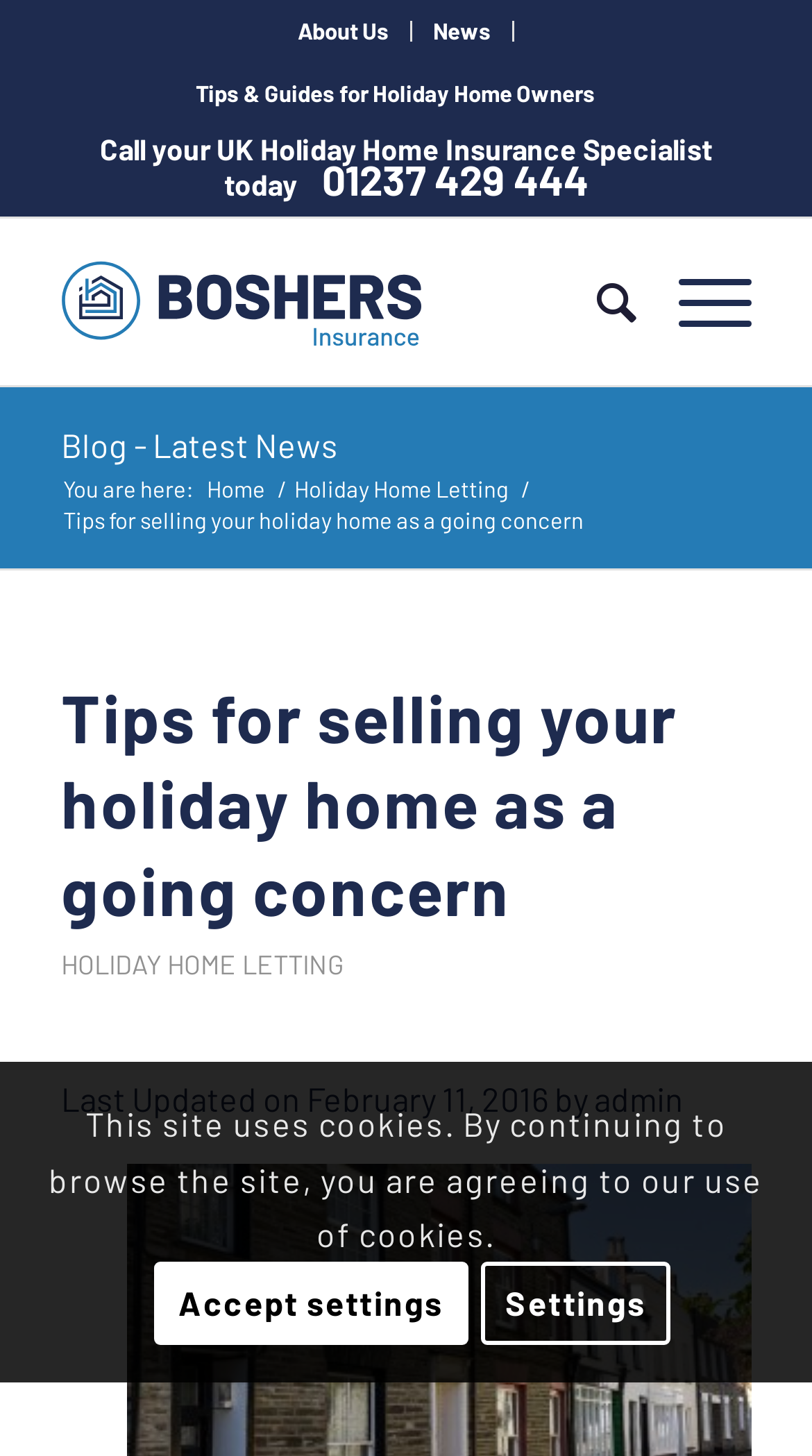Locate the bounding box coordinates of the element I should click to achieve the following instruction: "Visit StudyLamp Software LLC website".

None